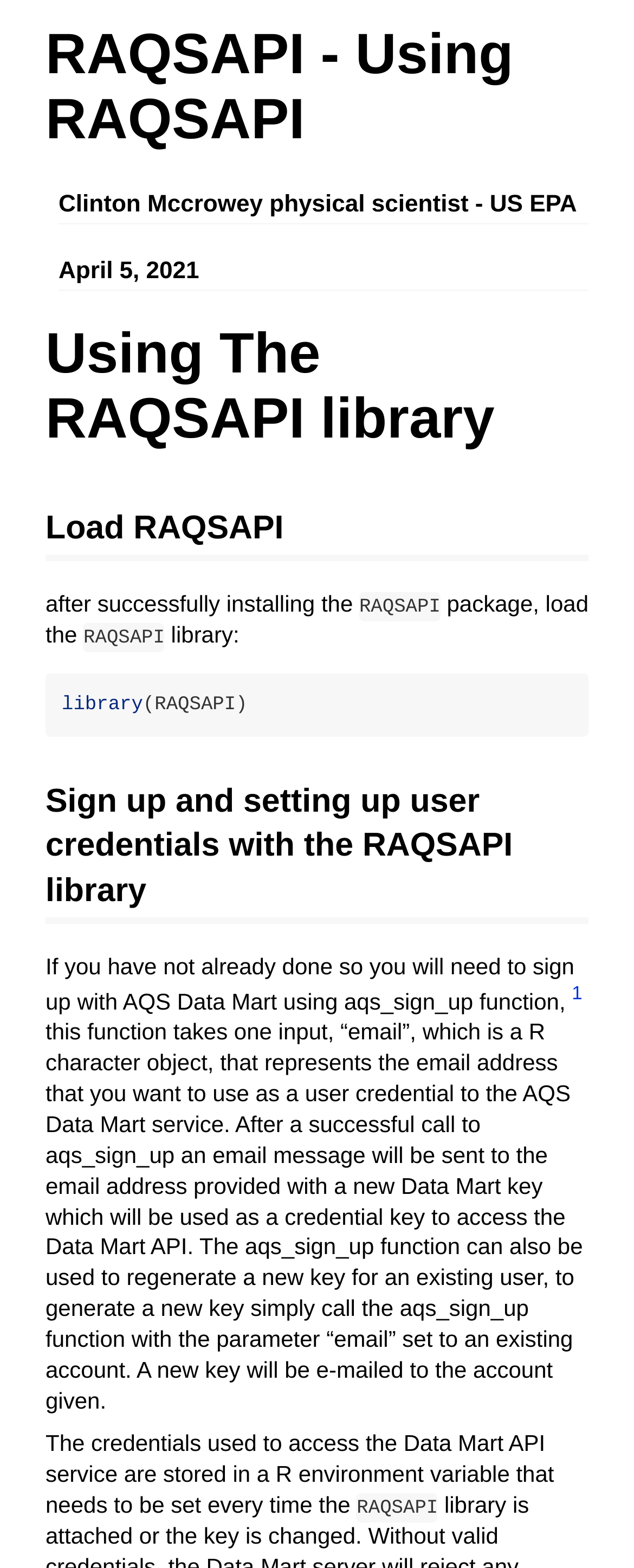Locate the bounding box of the UI element described by: "1" in the given webpage screenshot.

[0.902, 0.63, 0.919, 0.647]